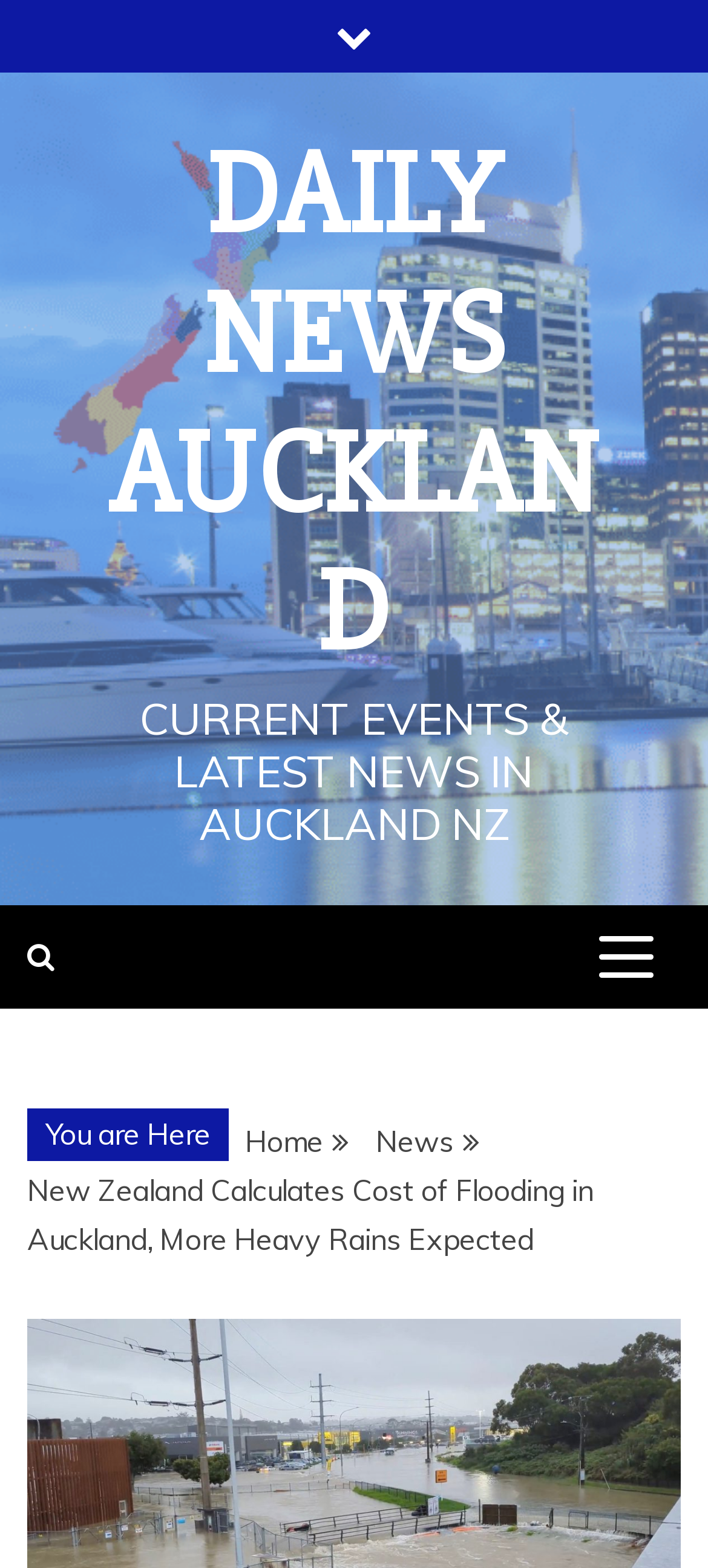Use a single word or phrase to answer the question:
What is the current section of the website?

News